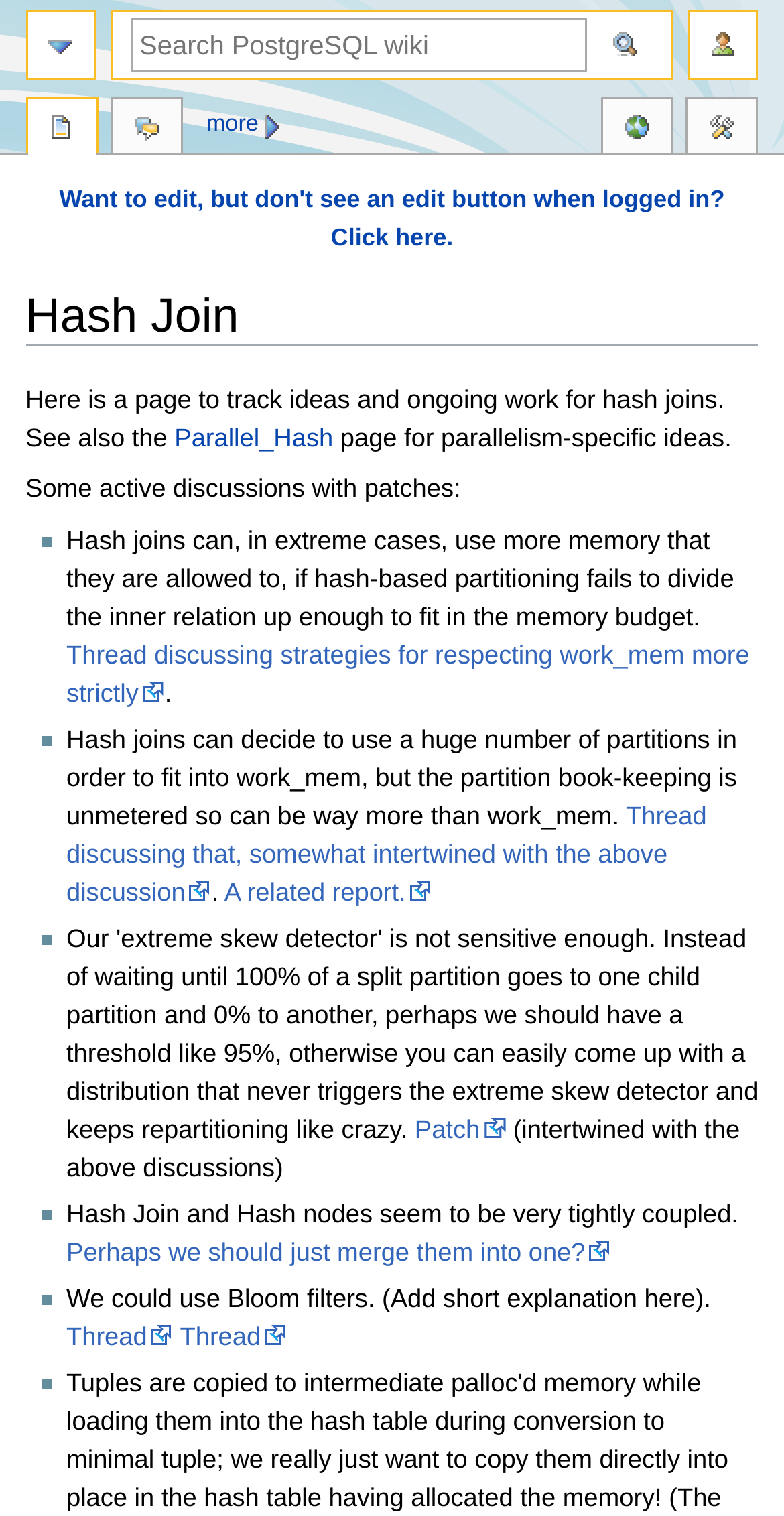Provide the bounding box coordinates for the UI element described in this sentence: "Instagram". The coordinates should be four float values between 0 and 1, i.e., [left, top, right, bottom].

None